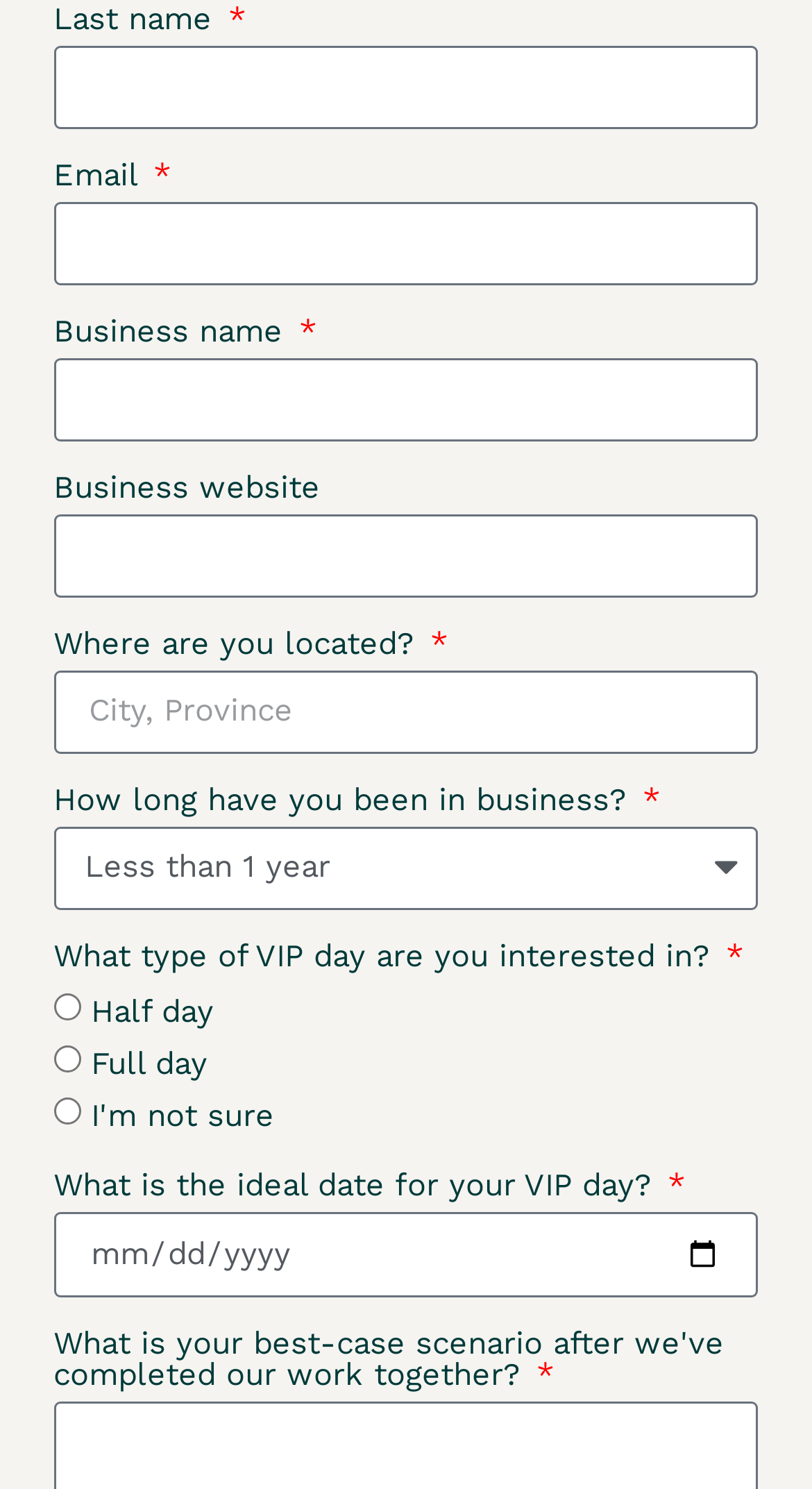Please identify the bounding box coordinates of the element that needs to be clicked to perform the following instruction: "Enter last name".

[0.066, 0.03, 0.934, 0.086]